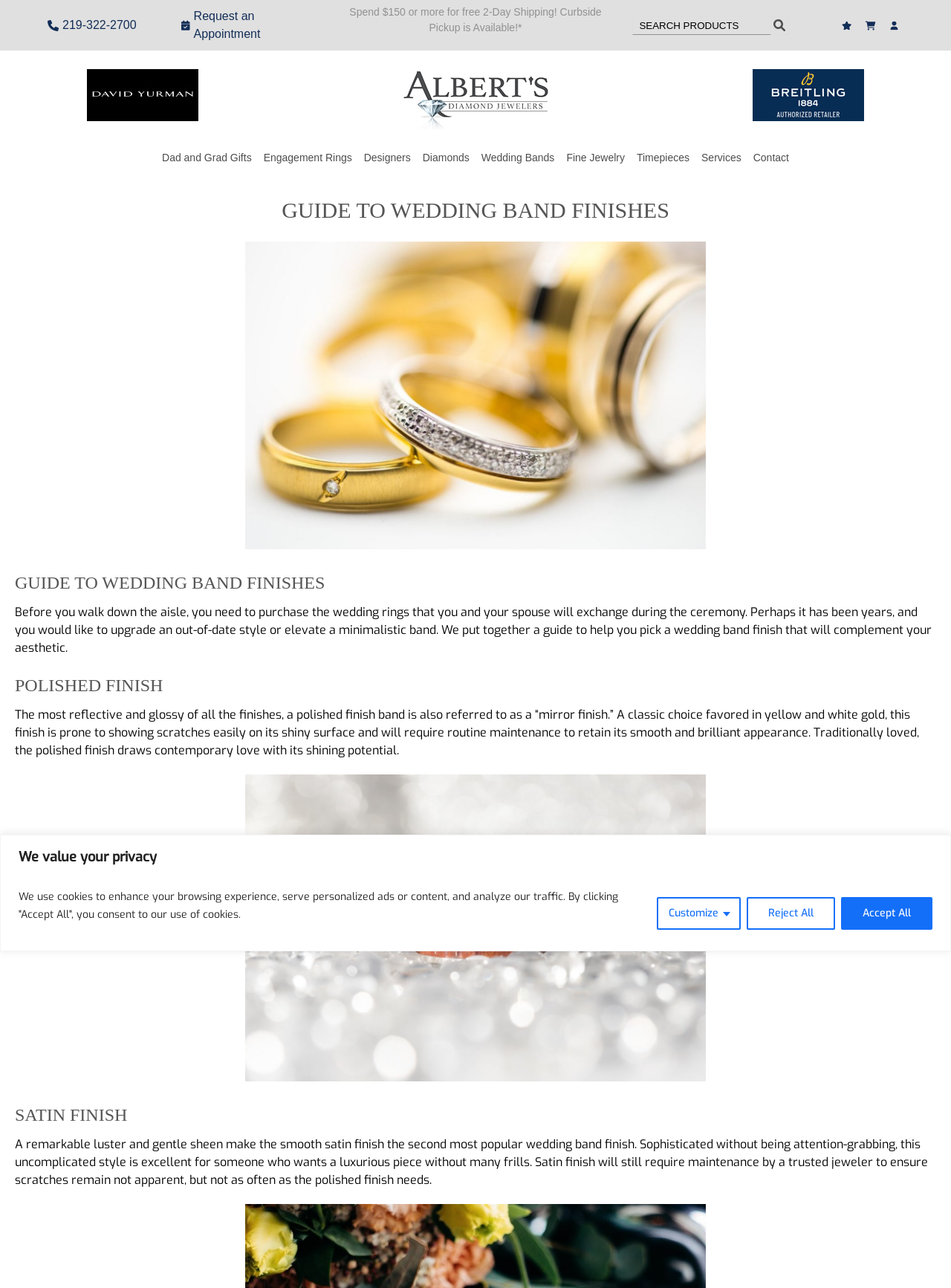What is the name of the company behind this website?
Look at the screenshot and give a one-word or phrase answer.

Albert's Diamond Jewelers